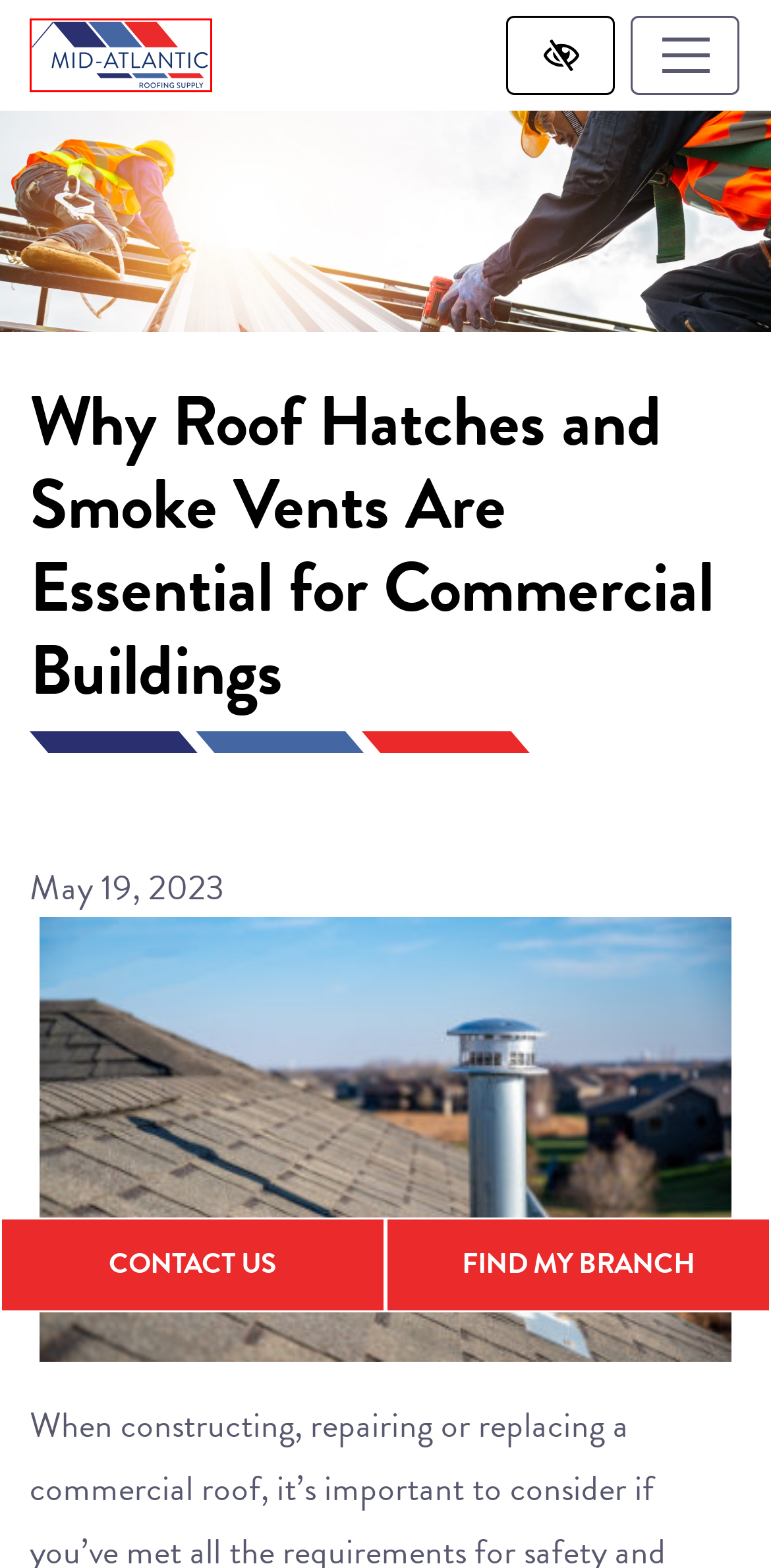Examine the screenshot of a webpage with a red bounding box around a specific UI element. Identify which webpage description best matches the new webpage that appears after clicking the element in the red bounding box. Here are the candidates:
A. Privacy Policy | Mid-Atlantic Roofing Supply
B. Commercial Roof Hatches, Smoke Vents | Custom Sizes Available
C. Find My Branch | Mid-Atlantic Roofing Supply Locations
D. Commercial and Residential Roofing Supply | Mid-Atlantic Roofing Supply
E. Contact Us | Mid-Atlantic Roofing Supply
F. Accessibility Policy | Mid-Atlantic Roofing Supply
G. Atlanta SEO Company | Digital Marketing Consultants | Web Design Agenc
H. Sitemap | Mid-Atlantic Roofing Supply

D